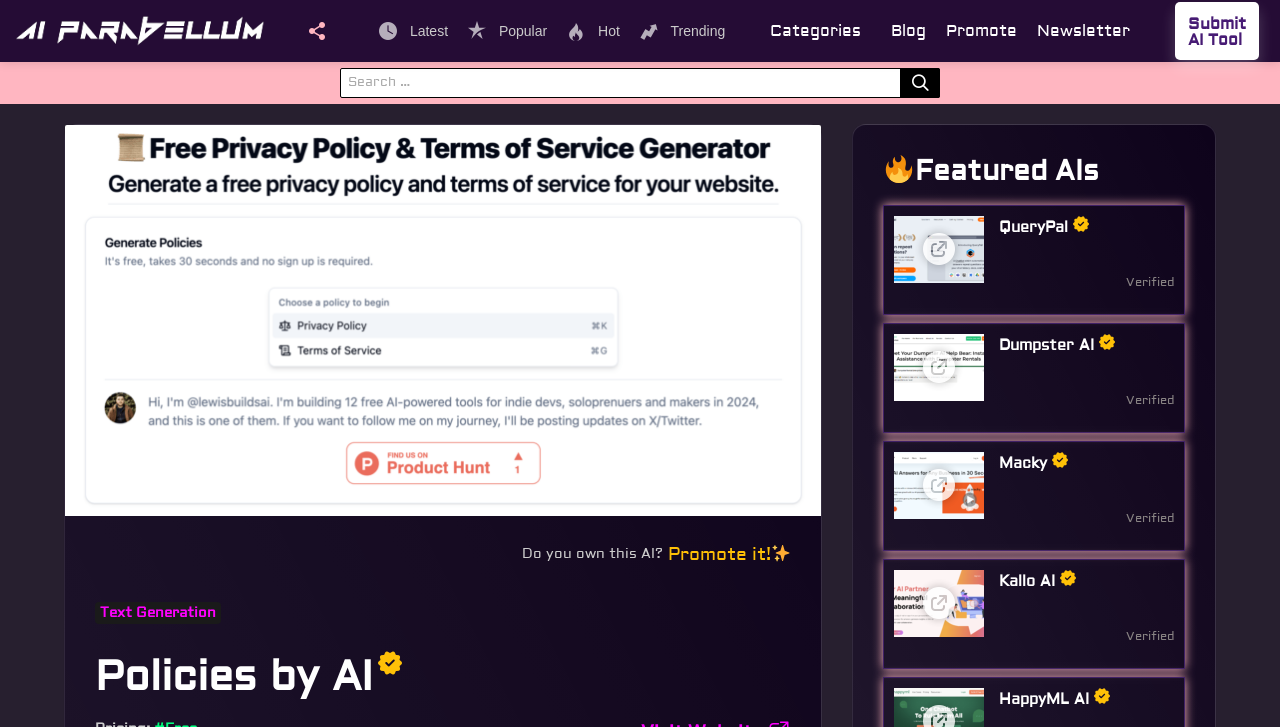Identify the bounding box coordinates necessary to click and complete the given instruction: "Learn about QueryPal AI".

[0.698, 0.297, 0.769, 0.389]